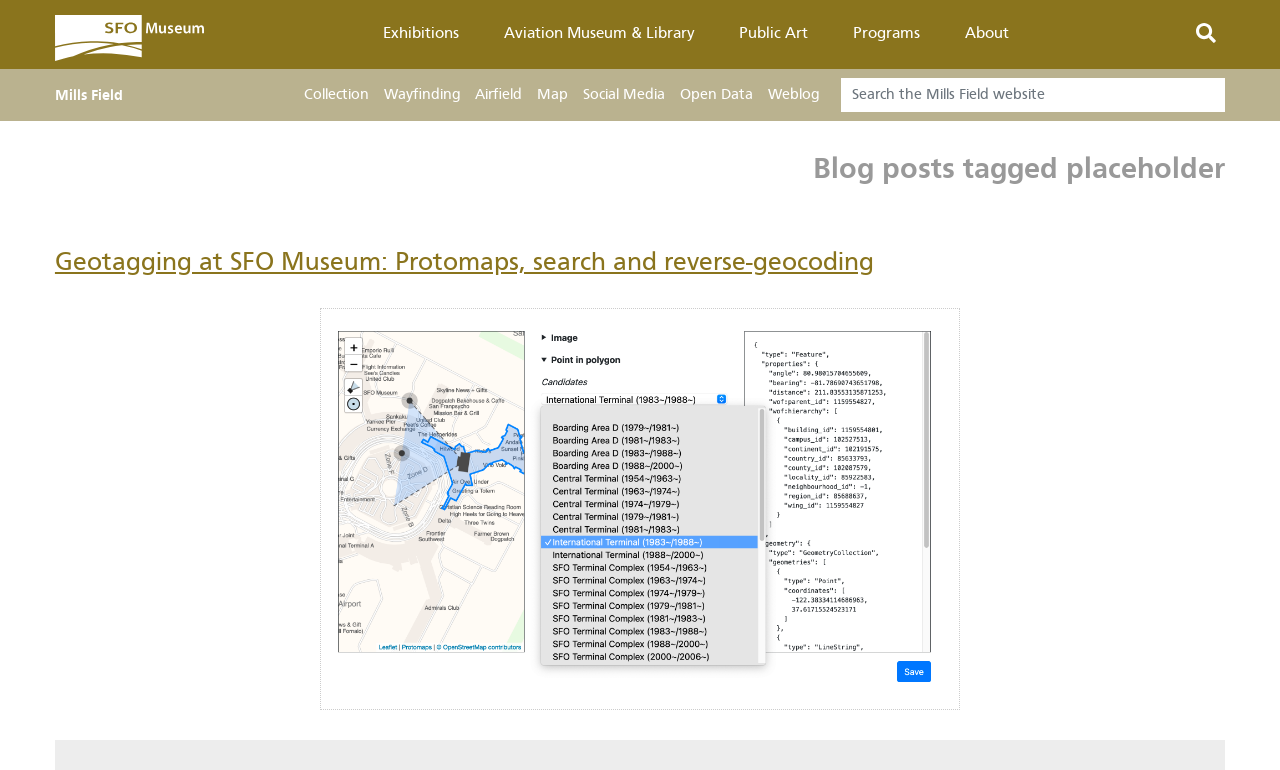Identify the bounding box coordinates of the region that needs to be clicked to carry out this instruction: "search for something". Provide these coordinates as four float numbers ranging from 0 to 1, i.e., [left, top, right, bottom].

[0.657, 0.101, 0.957, 0.145]